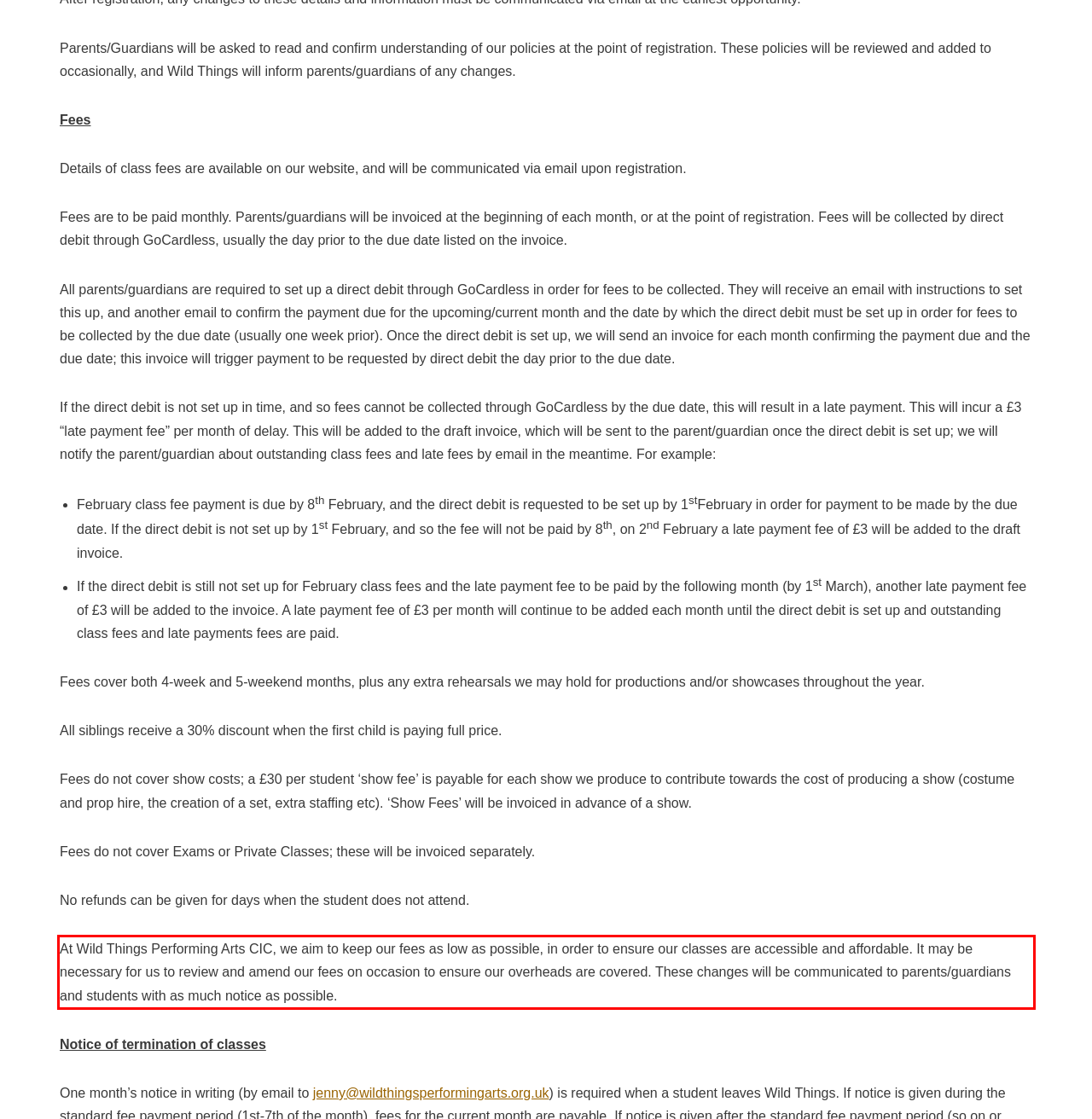Given a webpage screenshot, identify the text inside the red bounding box using OCR and extract it.

At Wild Things Performing Arts CIC, we aim to keep our fees as low as possible, in order to ensure our classes are accessible and affordable. It may be necessary for us to review and amend our fees on occasion to ensure our overheads are covered. These changes will be communicated to parents/guardians and students with as much notice as possible.